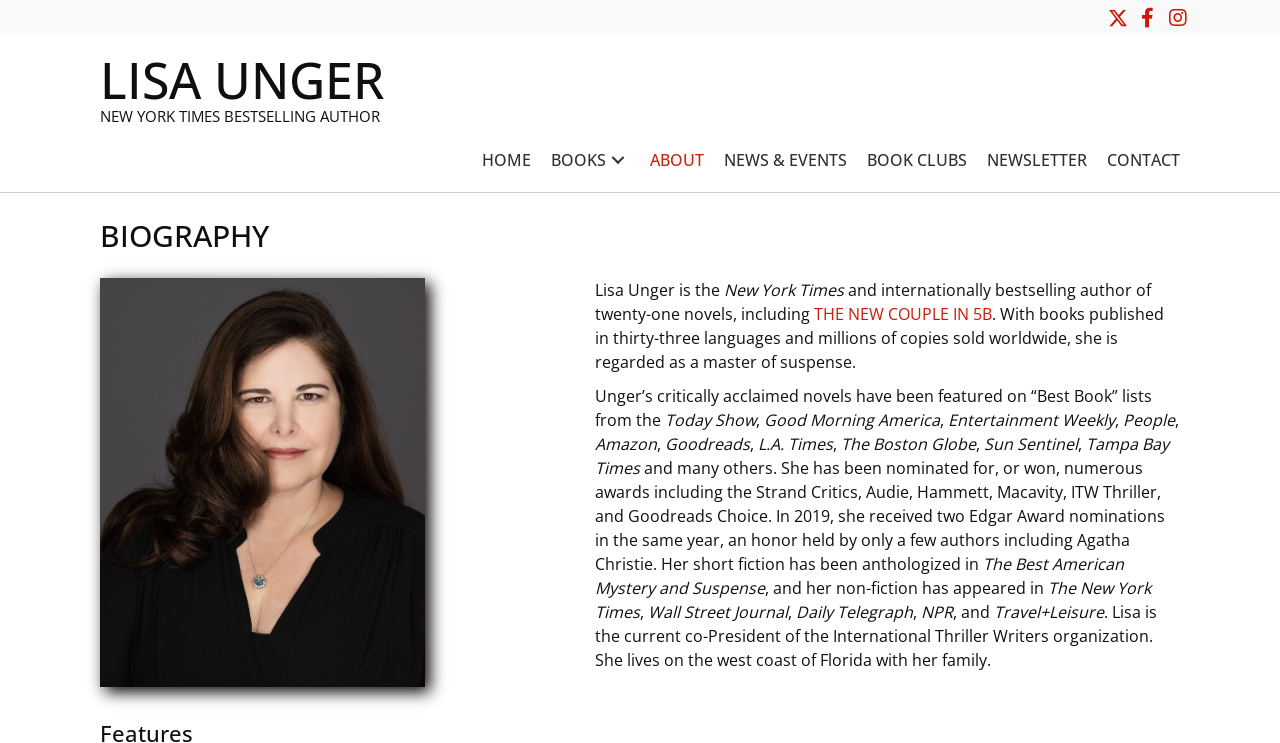Offer a meticulous description of the webpage's structure and content.

This webpage is about Lisa Unger, a New York Times bestselling author. At the top right corner, there are three social media buttons for Twitter, Facebook, and Instagram. Below them, there is a large heading "LISA UNGER" followed by a subheading "NEW YORK TIMES BESTSELLING AUTHOR". 

On the left side, there is a primary navigation menu with links to "HOME", "BOOKS", "ABOUT", "NEWS & EVENTS", "BOOK CLUBS", "NEWSLETTER", and "CONTACT". The "BOOKS" link has a submenu.

Below the navigation menu, there is a biography section with a heading "BIOGRAPHY". It features an image of Lisa Unger, the author, on the left side. To the right of the image, there is a brief description of Lisa Unger, mentioning that she is a New York Times and internationally bestselling author of twenty-one novels. The text also mentions that her books have been published in thirty-three languages and have sold millions of copies worldwide.

The biography section continues with a list of accolades, including features on "Best Book" lists from various media outlets such as the Today Show, Good Morning America, Entertainment Weekly, People, Amazon, Goodreads, L.A. Times, The Boston Globe, Sun Sentinel, and Tampa Bay Times. It also mentions that she has been nominated for or won numerous awards, including the Strand Critics, Audie, Hammett, Macavity, ITW Thriller, and Goodreads Choice awards.

Further down, the biography section mentions that Lisa Unger's short fiction has been anthologized in "The Best American Mystery and Suspense" and her non-fiction has appeared in The New York Times, Wall Street Journal, Daily Telegraph, NPR, and Travel+Leisure. Finally, it notes that Lisa Unger is the current co-President of the International Thriller Writers organization and lives on the west coast of Florida with her family.